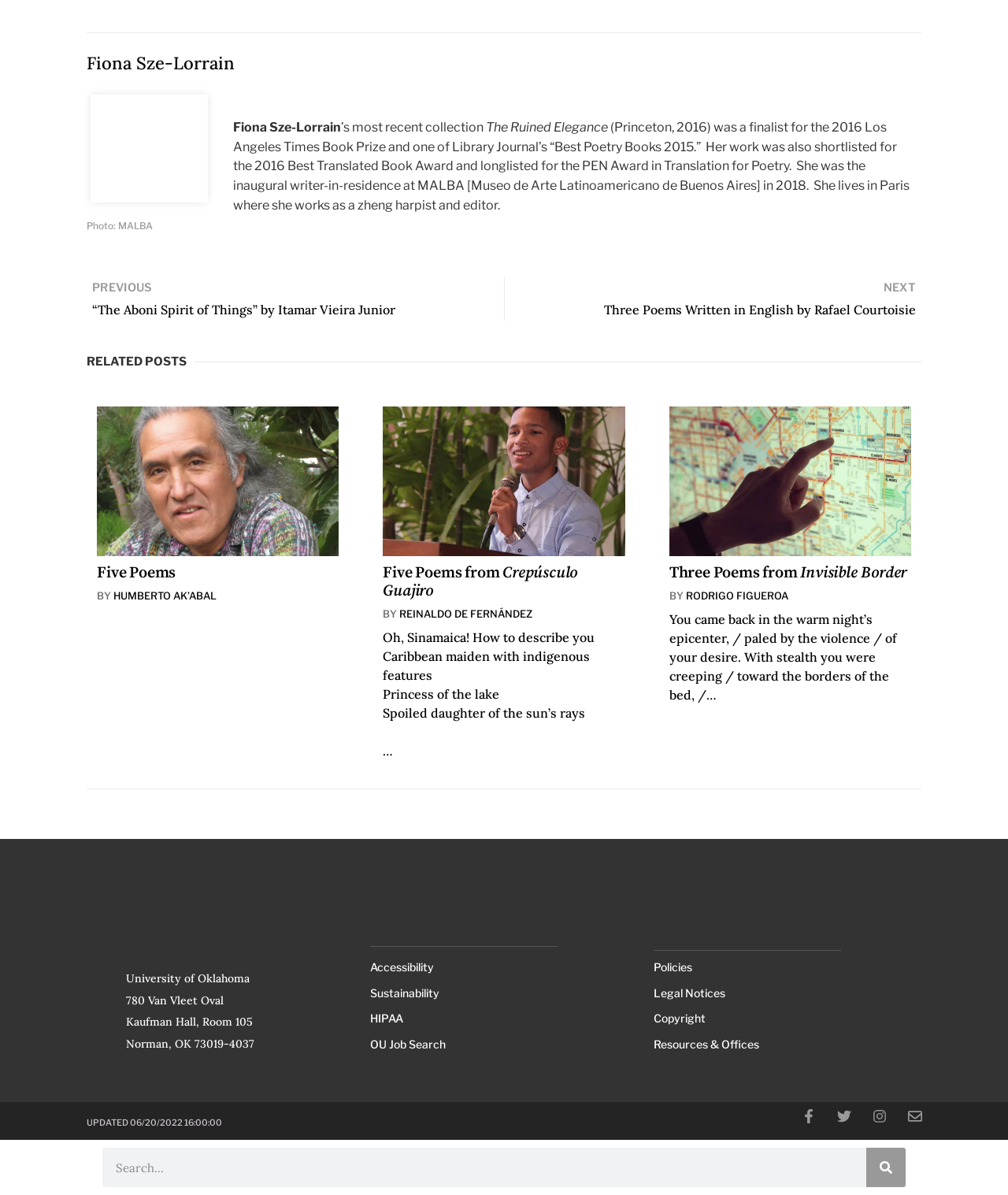Please identify the bounding box coordinates of the clickable area that will allow you to execute the instruction: "Visit the University of Oklahoma's website".

[0.125, 0.813, 0.247, 0.825]